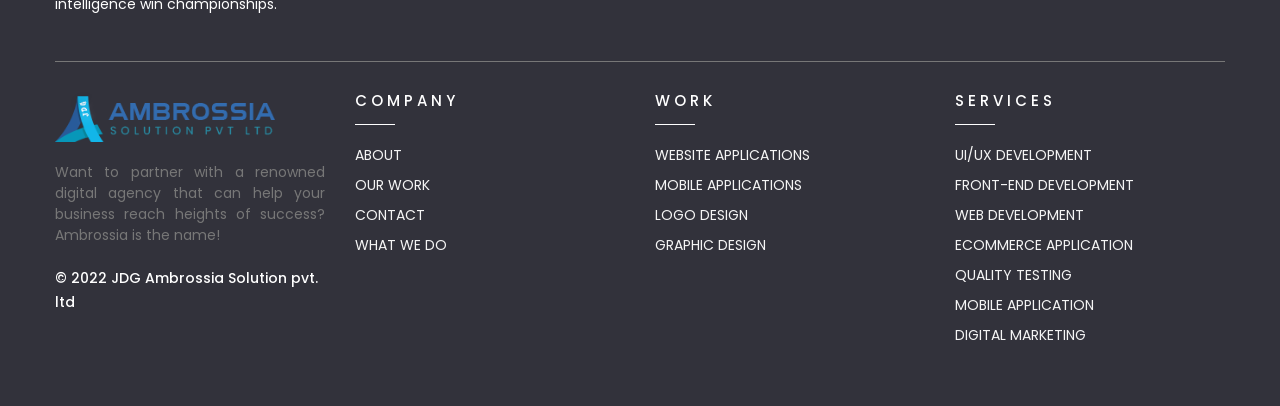Determine the bounding box coordinates of the clickable element necessary to fulfill the instruction: "Click on the JDG Ambrossia link". Provide the coordinates as four float numbers within the 0 to 1 range, i.e., [left, top, right, bottom].

[0.087, 0.661, 0.175, 0.71]